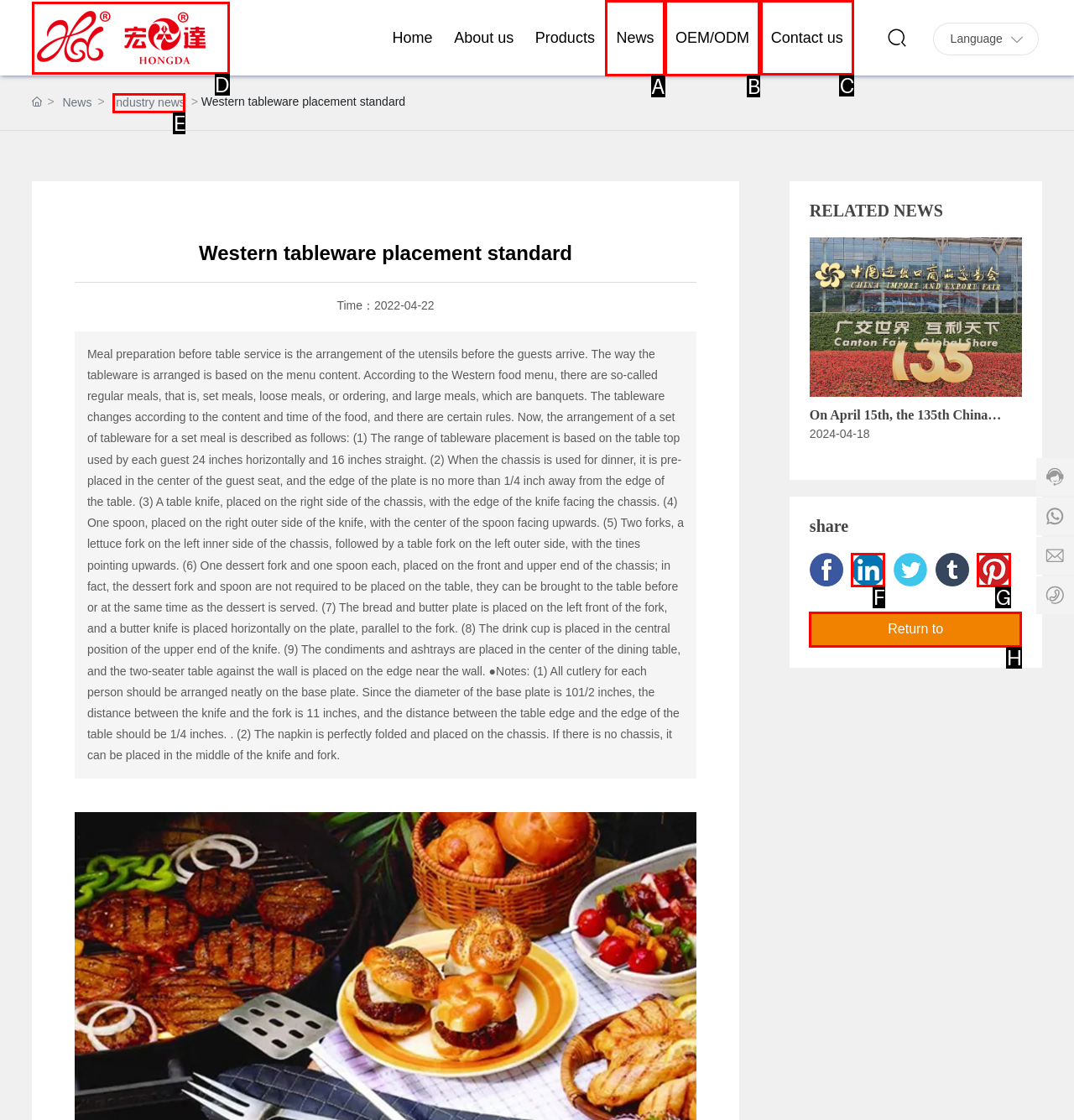Indicate which HTML element you need to click to complete the task: Click the Contact us link. Provide the letter of the selected option directly.

C